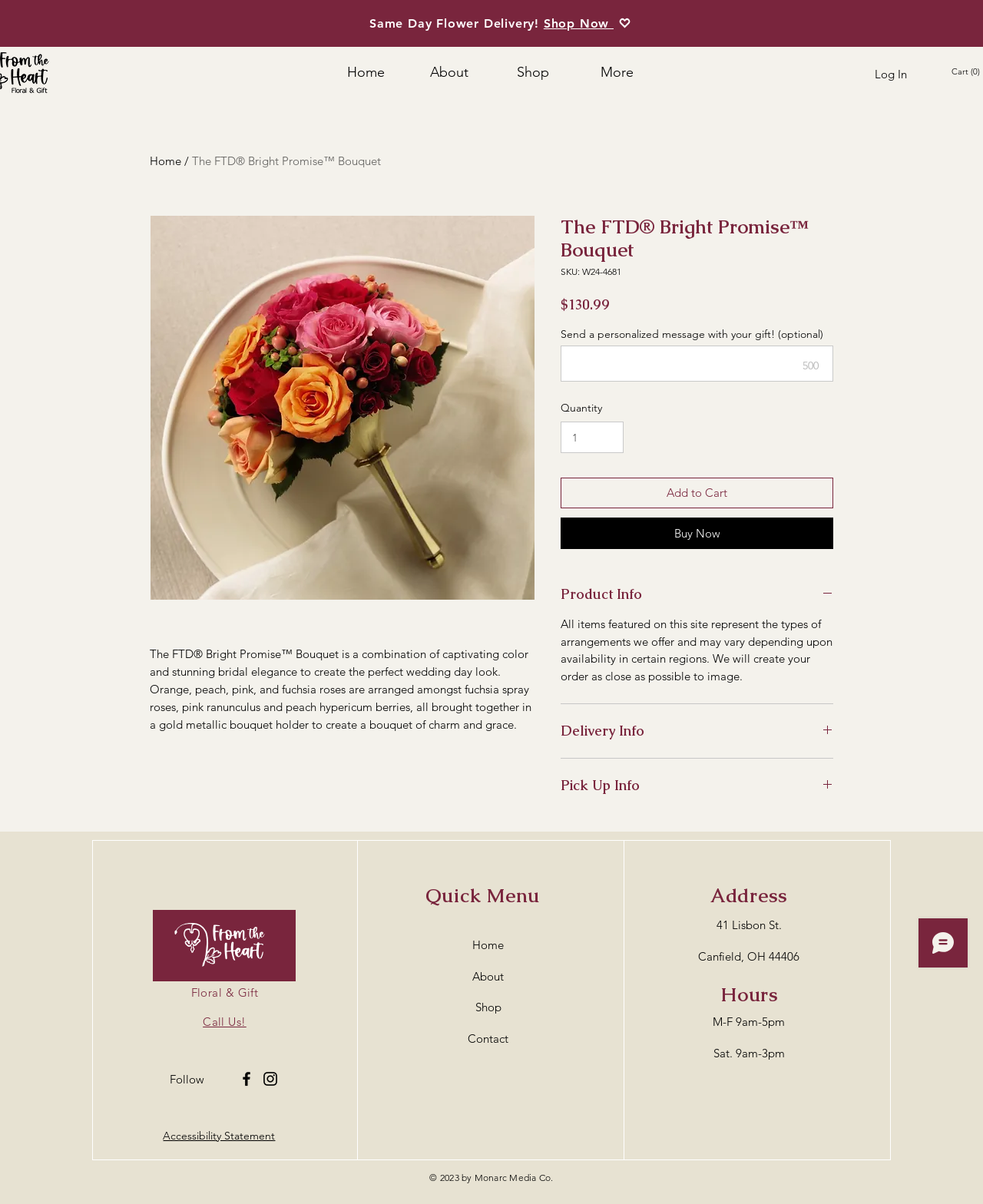What is the type of roses used in the bouquet?
Analyze the image and provide a thorough answer to the question.

I found the answer by reading the product description, which lists the types of flowers used in the bouquet, including fuchsia spray roses.